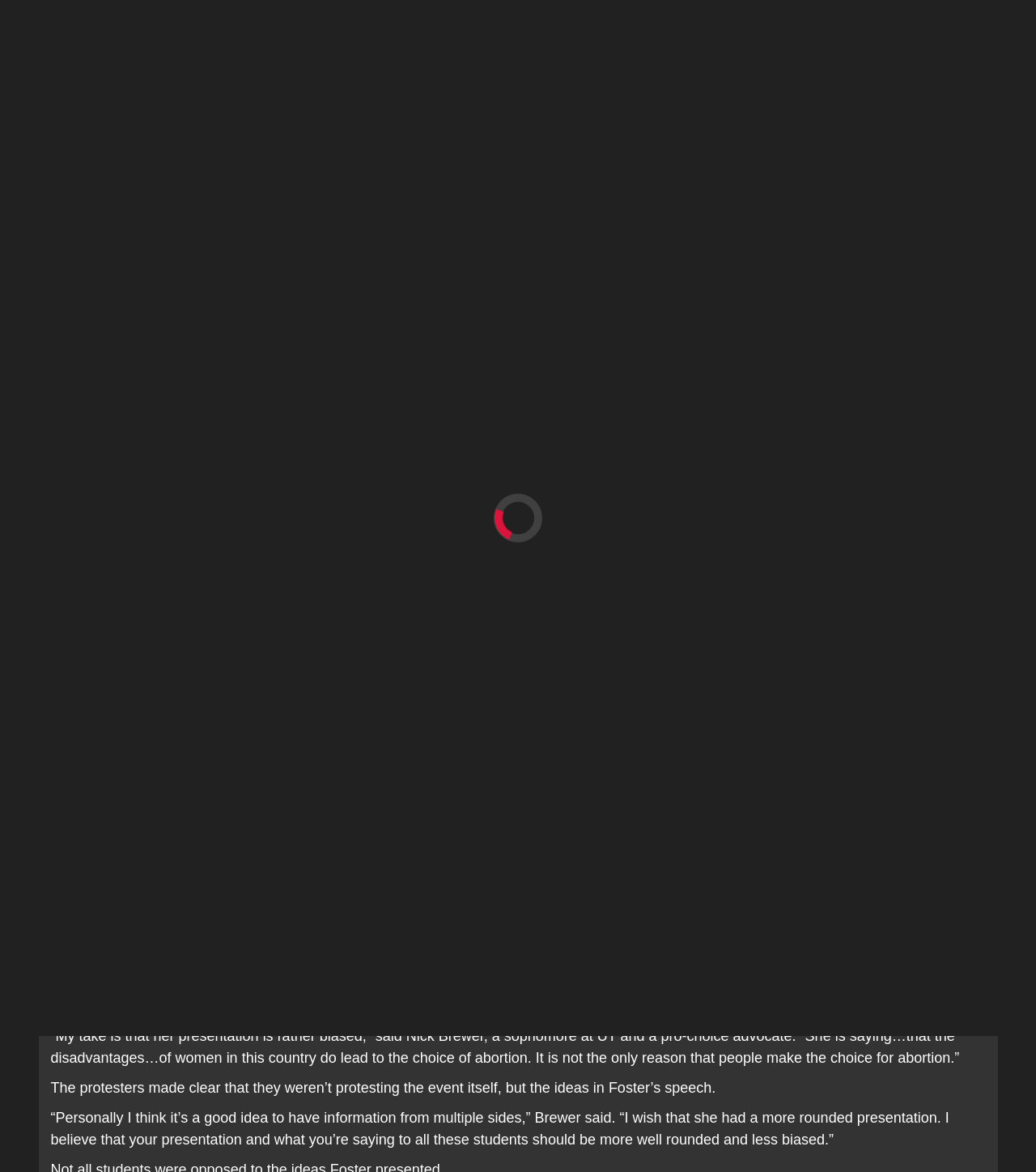Explain the webpage's layout and main content in detail.

The webpage appears to be a news article about a pro-life speaker, Serrin Foster, who gave a speech on abortion at the University of Tennessee. The article's title, "Pro-life speaker met with mixed reaction on UT campus," is prominently displayed at the top of the page.

Below the title, there is a horizontal navigation menu with links to various sections of the website, including "Panoramic Network Projects," "Long Reads & Features," "News & Sports," and "Explainers." 

The main content of the article is divided into several paragraphs, which describe Serrin Foster's speech and the mixed reaction it received from the audience. The text is accompanied by a few quotes from a pro-choice advocate, Nick Brewer, who criticized Foster's presentation for being biased.

On the top-right corner of the page, there is a date "JUNE 12, 2024" displayed. Below it, there are two links to "TNJN: Tennessee Journalist" with slightly different bounding box coordinates, suggesting they might be part of a logo or a header.

On the bottom-right corner of the page, there are three social media links: "Facebook," "Twitter," and an empty link. Each of these links has a corresponding image icon.

Overall, the webpage appears to be a news article with a clear structure, featuring a title, navigation menu, main content, and social media links.